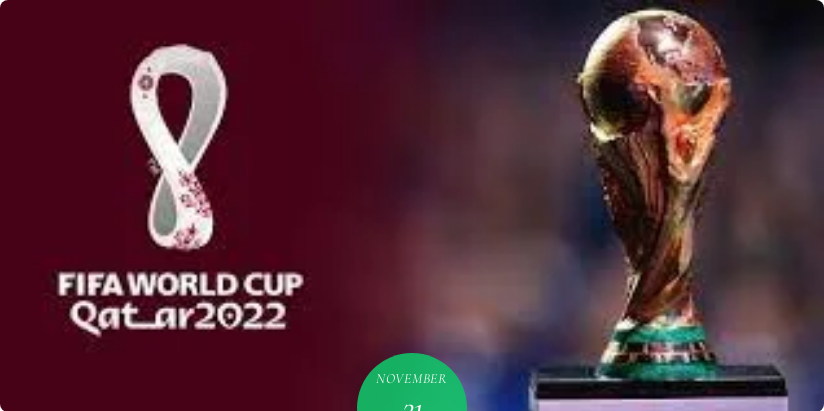Answer the question briefly using a single word or phrase: 
What is the shape of the FIFA World Cup logo?

Flowing figure resembling the number eight